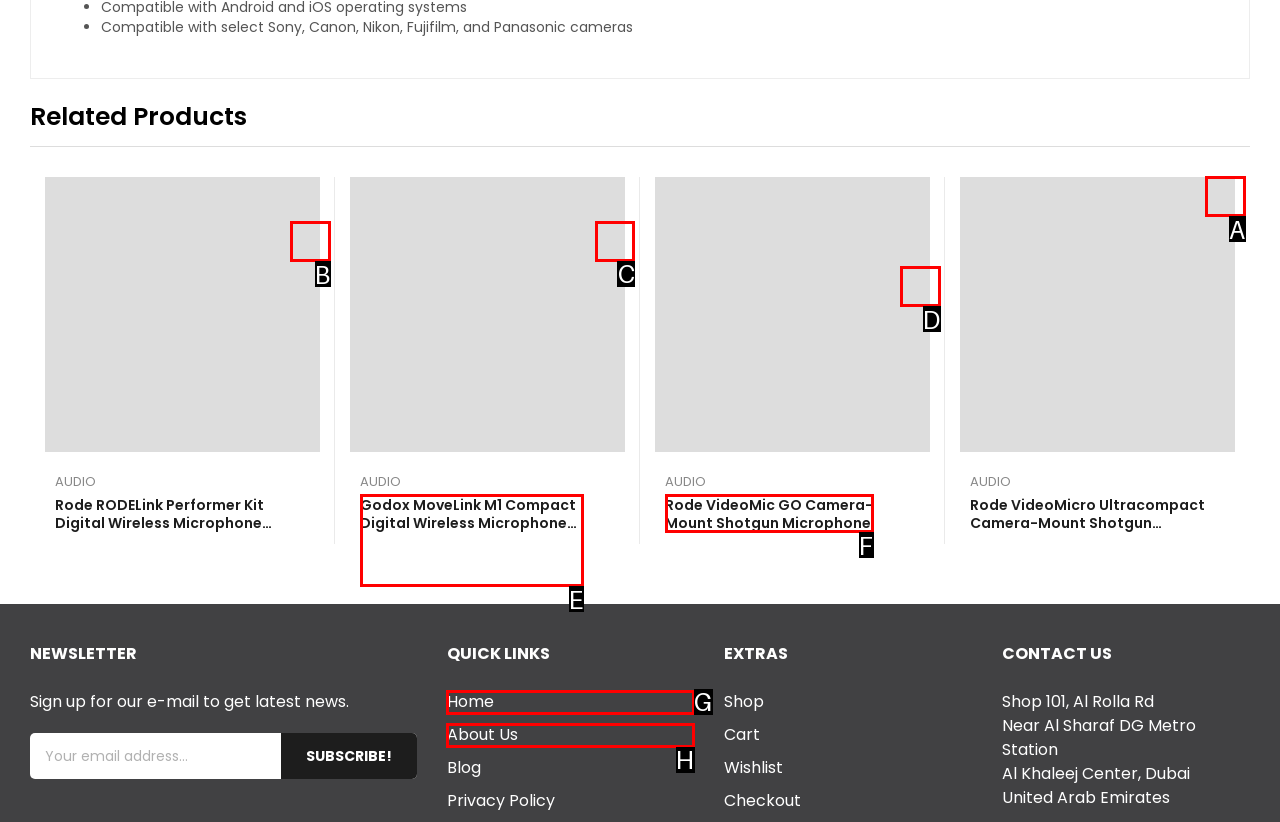Specify which element within the red bounding boxes should be clicked for this task: Add Godox MoveLink M1 Compact Digital Wireless Microphone System to wishlist Respond with the letter of the correct option.

C